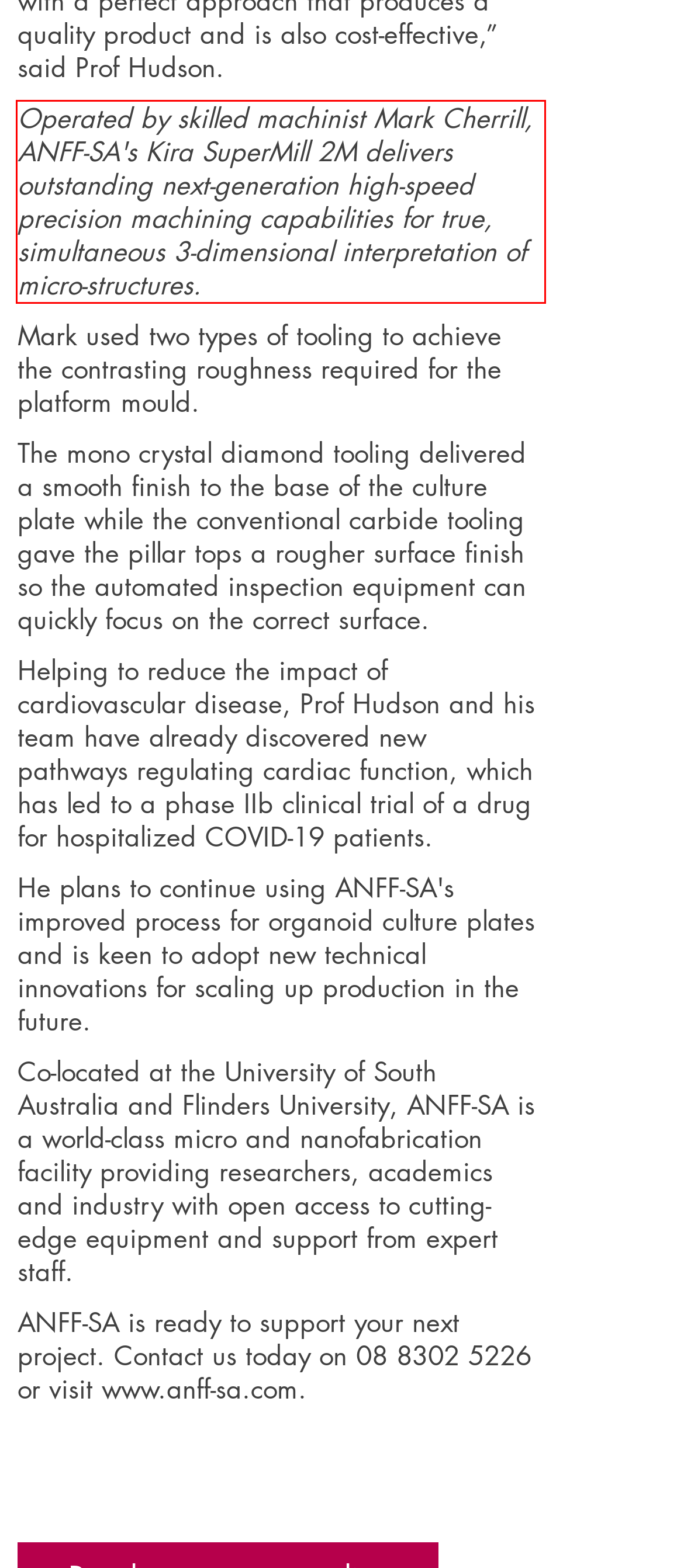You have a screenshot with a red rectangle around a UI element. Recognize and extract the text within this red bounding box using OCR.

Operated by skilled machinist Mark Cherrill, ANFF-SA's Kira SuperMill 2M delivers outstanding next-generation high-speed precision machining capabilities for true, simultaneous 3-dimensional interpretation of micro-structures.